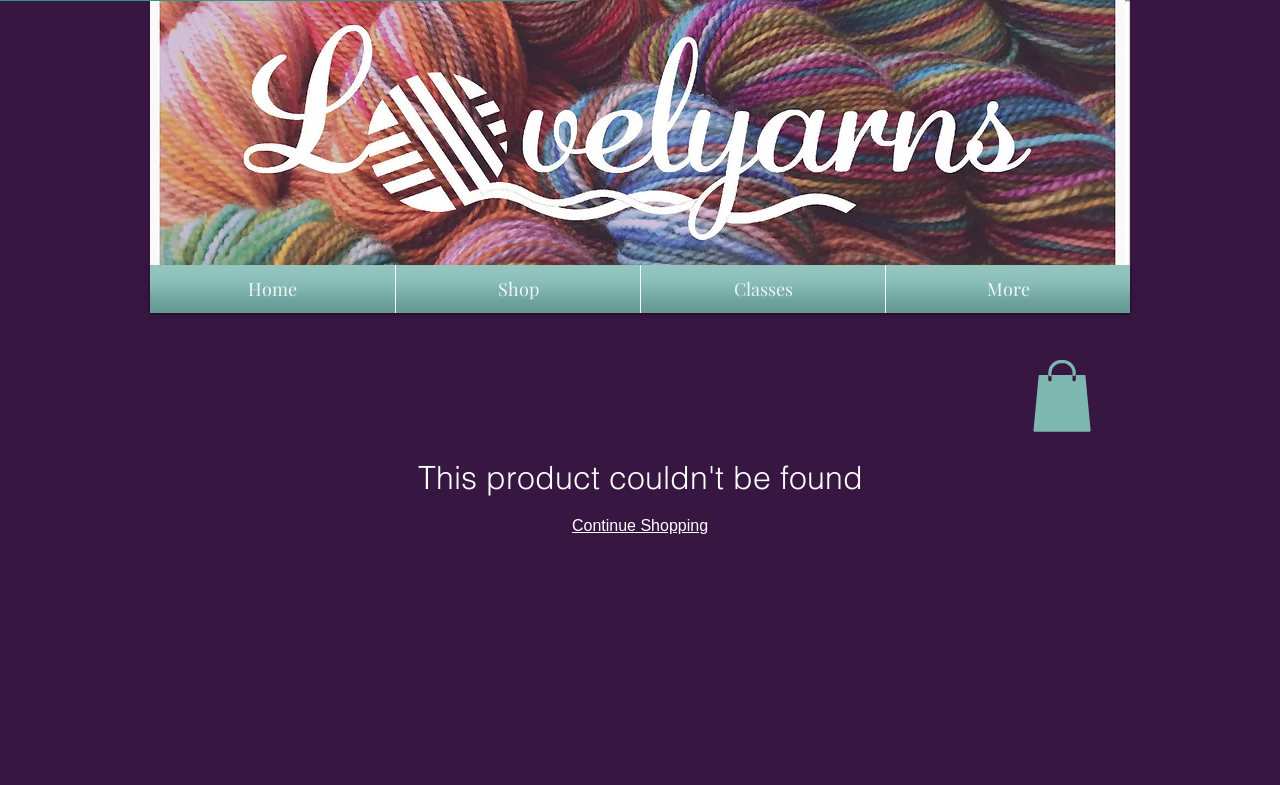Using the format (top-left x, top-left y, bottom-right x, bottom-right y), and given the element description, identify the bounding box coordinates within the screenshot: More

[0.696, 0.338, 0.879, 0.399]